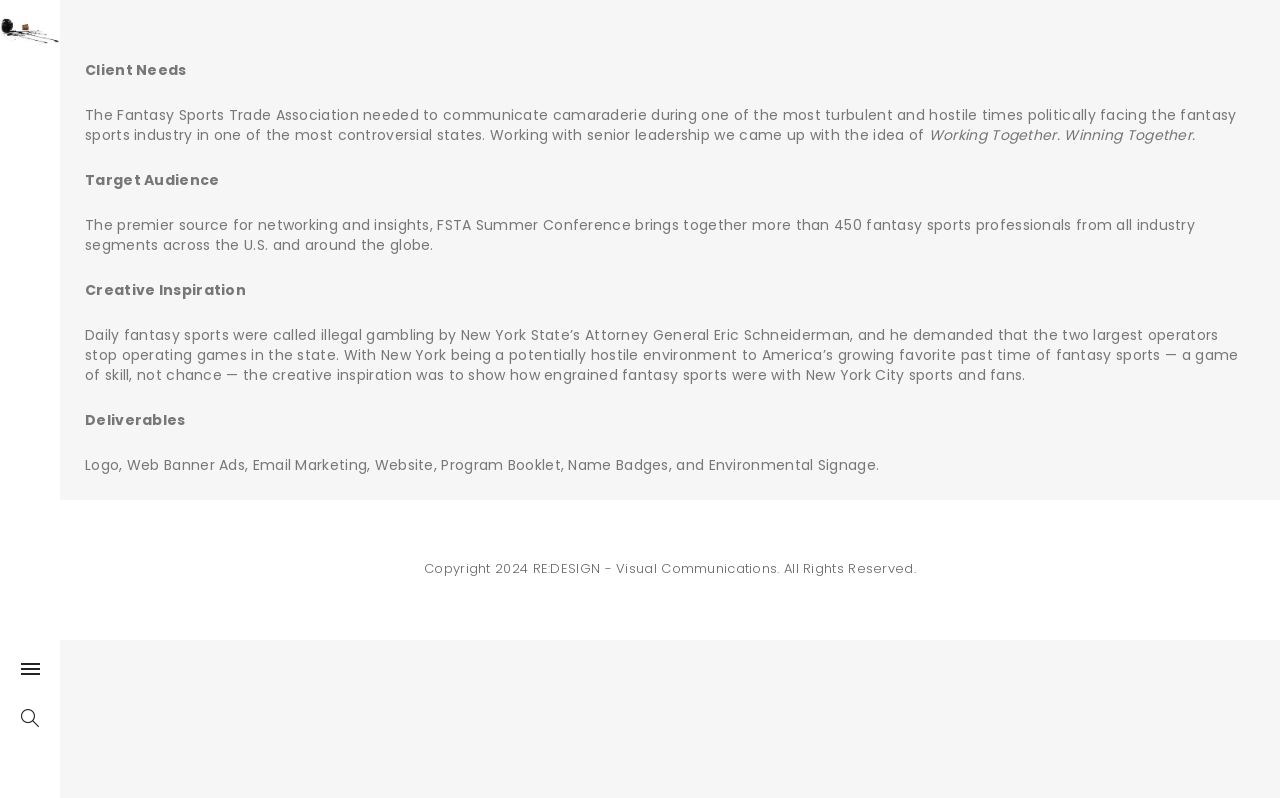What is one of the deliverables of the FSTA Summer Conference project?
Please respond to the question with a detailed and well-explained answer.

One of the deliverables of the FSTA Summer Conference project is a logo, as mentioned in the list of deliverables 'Logo, Web Banner Ads, Email Marketing, Website, Program Booklet, Name Badges, and Environmental Signage.'